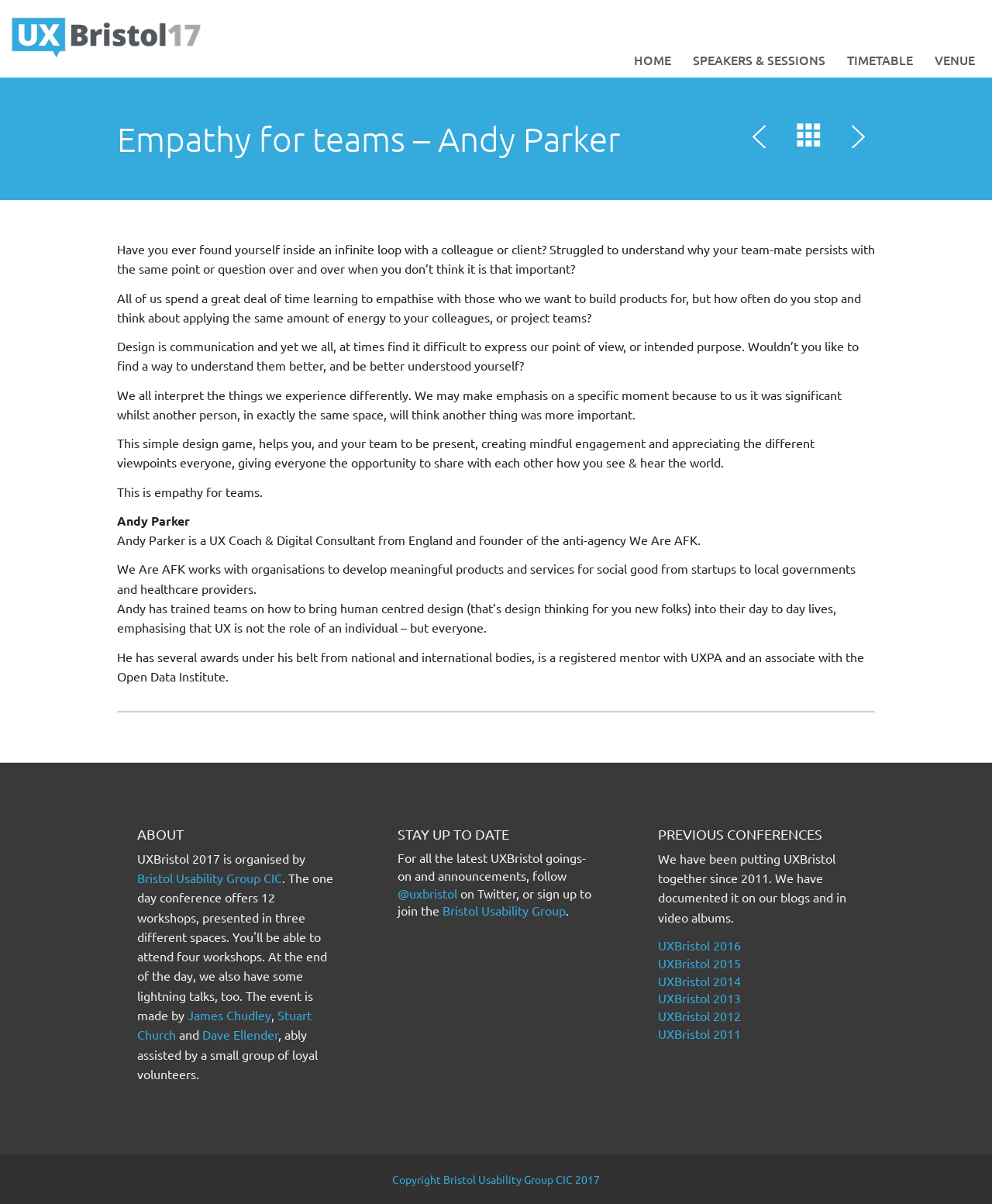Identify the bounding box coordinates of the element to click to follow this instruction: 'Click the SPEAKERS & SESSIONS link'. Ensure the coordinates are four float values between 0 and 1, provided as [left, top, right, bottom].

[0.689, 0.035, 0.841, 0.064]